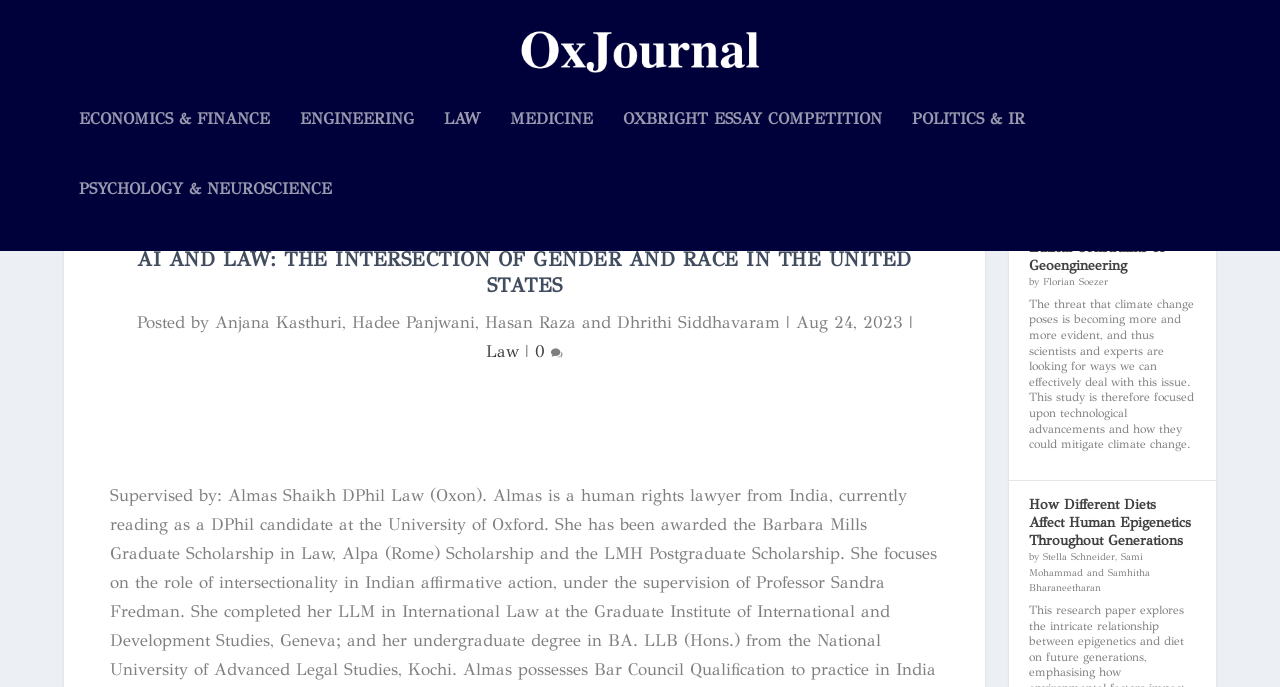Locate the bounding box of the UI element with the following description: "Medicine".

[0.398, 0.195, 0.463, 0.297]